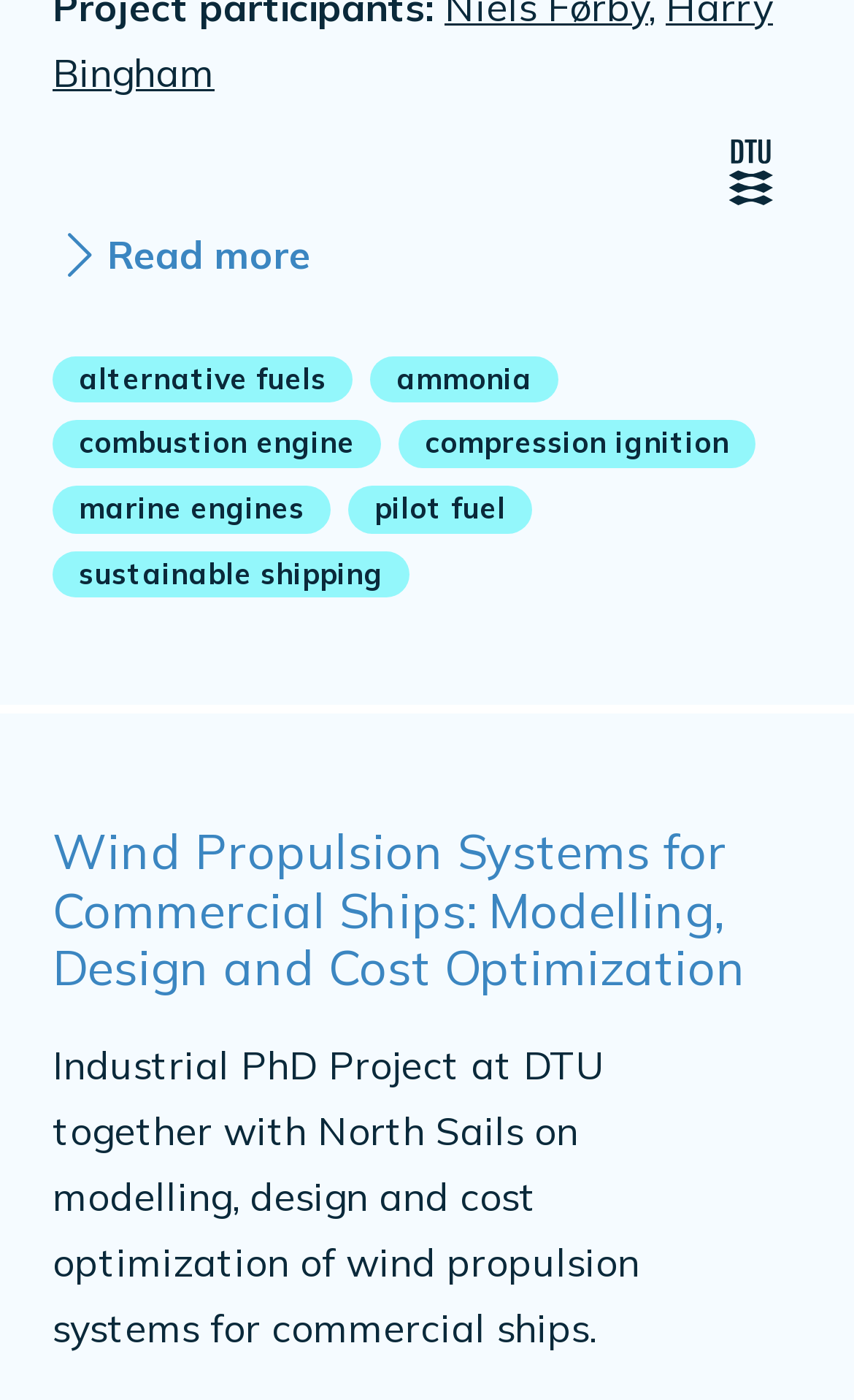Determine the bounding box coordinates for the area you should click to complete the following instruction: "Learn about carbon emissions".

[0.062, 0.901, 0.418, 0.934]